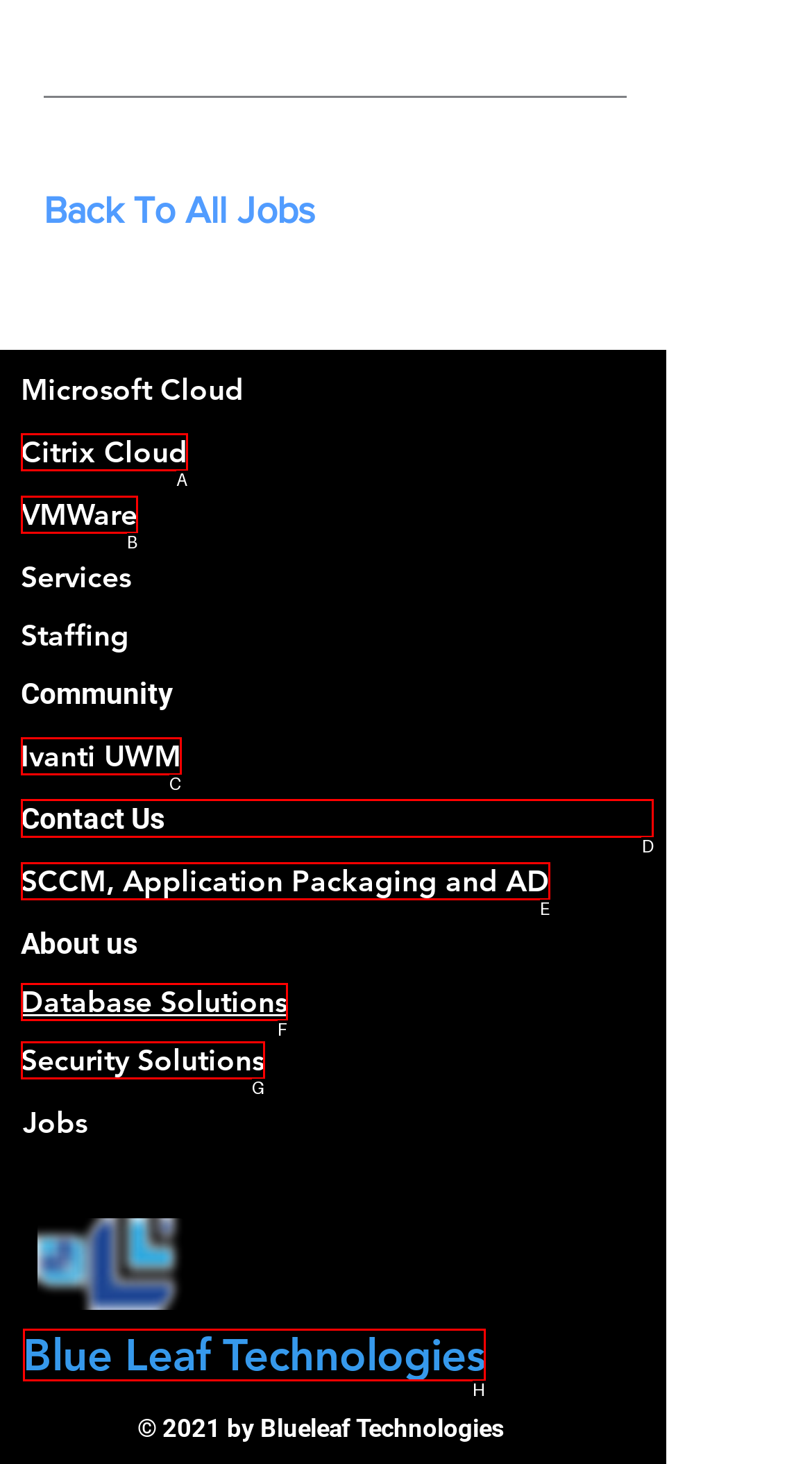Identify the correct UI element to click on to achieve the task: Contact Us. Provide the letter of the appropriate element directly from the available choices.

D